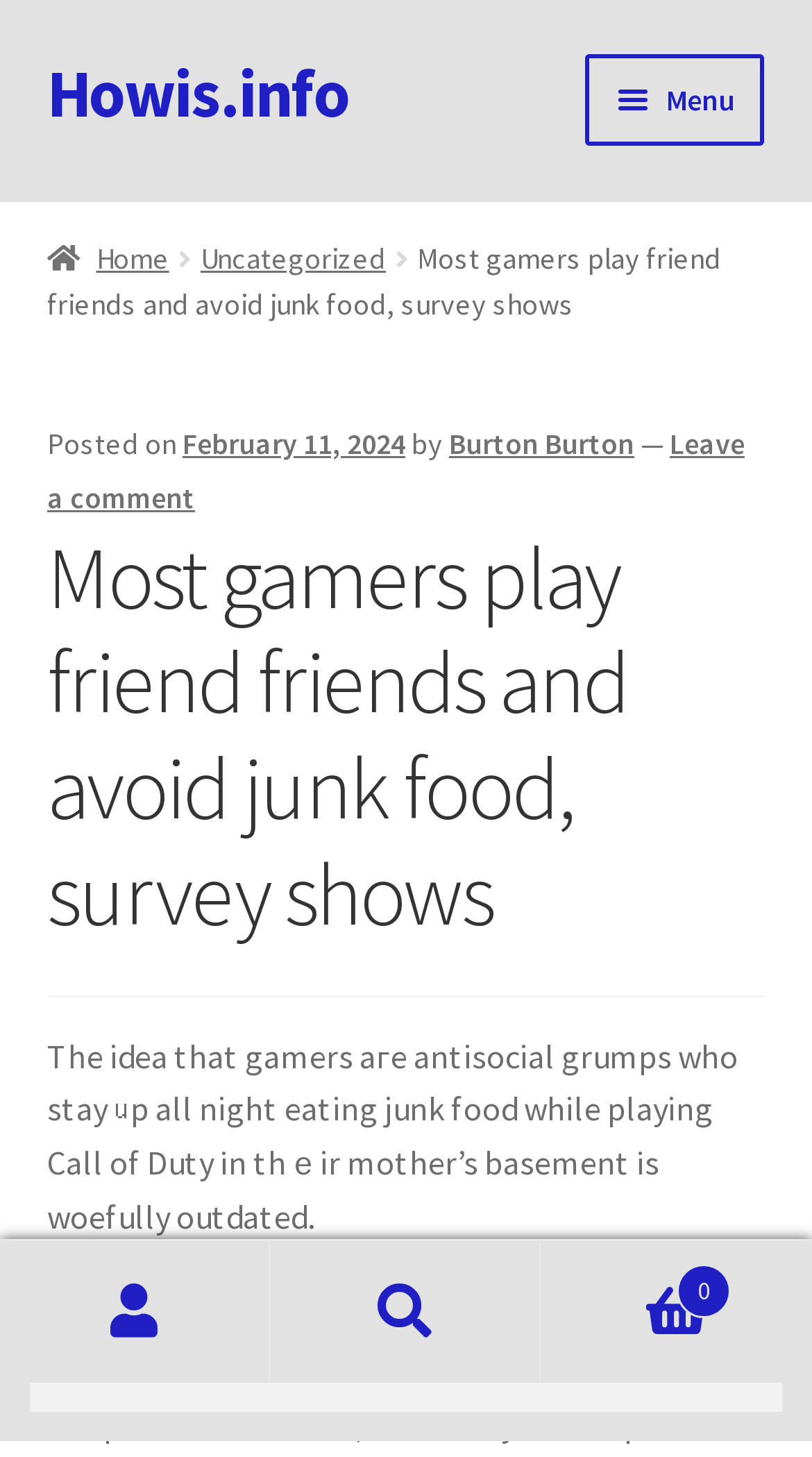Determine the bounding box coordinates for the area that needs to be clicked to fulfill this task: "Leave a comment". The coordinates must be given as four float numbers between 0 and 1, i.e., [left, top, right, bottom].

[0.058, 0.291, 0.917, 0.354]